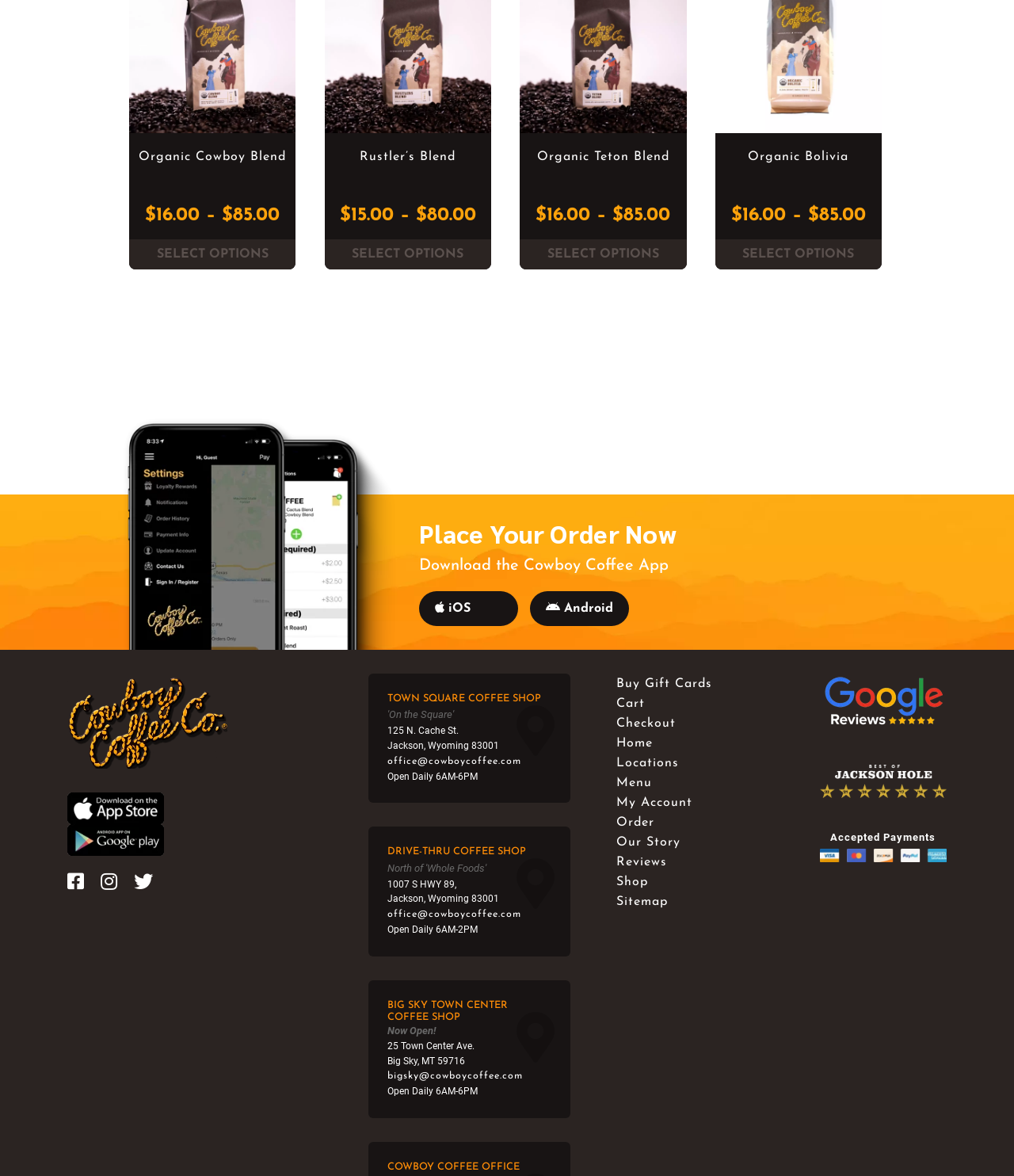Given the element description "alt="Cowboy Coffee Logo"", identify the bounding box of the corresponding UI element.

[0.066, 0.617, 0.224, 0.628]